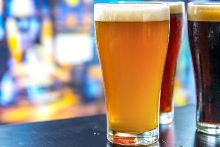Describe all the elements and aspects of the image comprehensively.

The image showcases a vibrant scene featuring three types of beer served in clear glasses, highlighting the golden hues and rich textures of the beverages. The foreground features a glass of pale lager, its light amber color topped with a thick layer of foamy head, indicating freshness and quality. Beside it, a darker beer can be seen, possibly a stout or porter, presenting a deep brown color. The background is blurred, but hints at a lively pub atmosphere, perfectly aligning with the theme of the "SME Pub Nights" organized by Civil Contractors NZ. This event encourages camaraderie among contractors, offering a relaxed setting to discuss thoughts and concerns over a drink. The image encapsulates the essence of social interaction in a friendly pub environment, making it an inviting visual representation of the upcoming event.